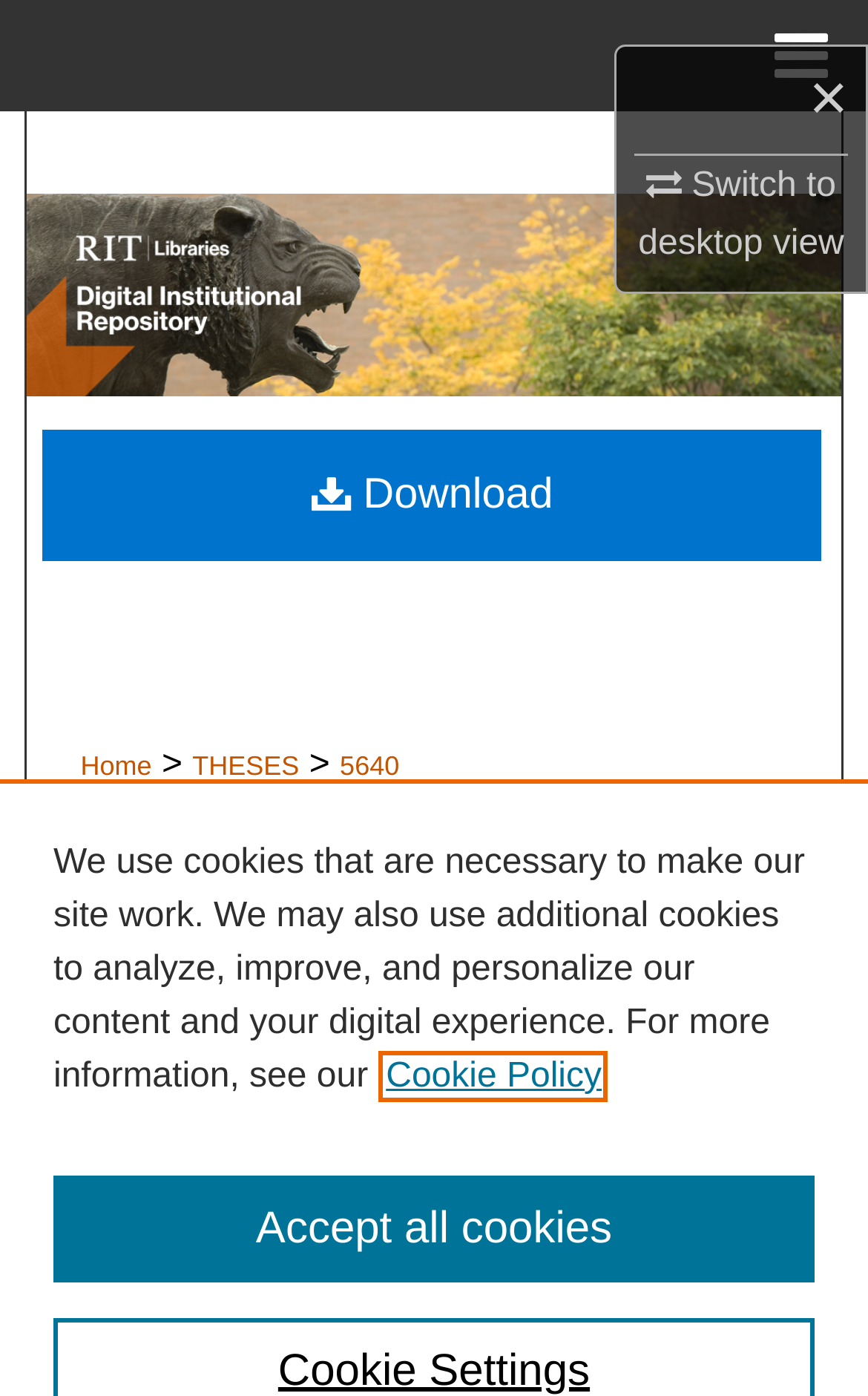What is the name of the institution?
Look at the image and construct a detailed response to the question.

I found the answer by looking at the image 'Rochester Institute of Technology', which suggests that it is the name of the institution.